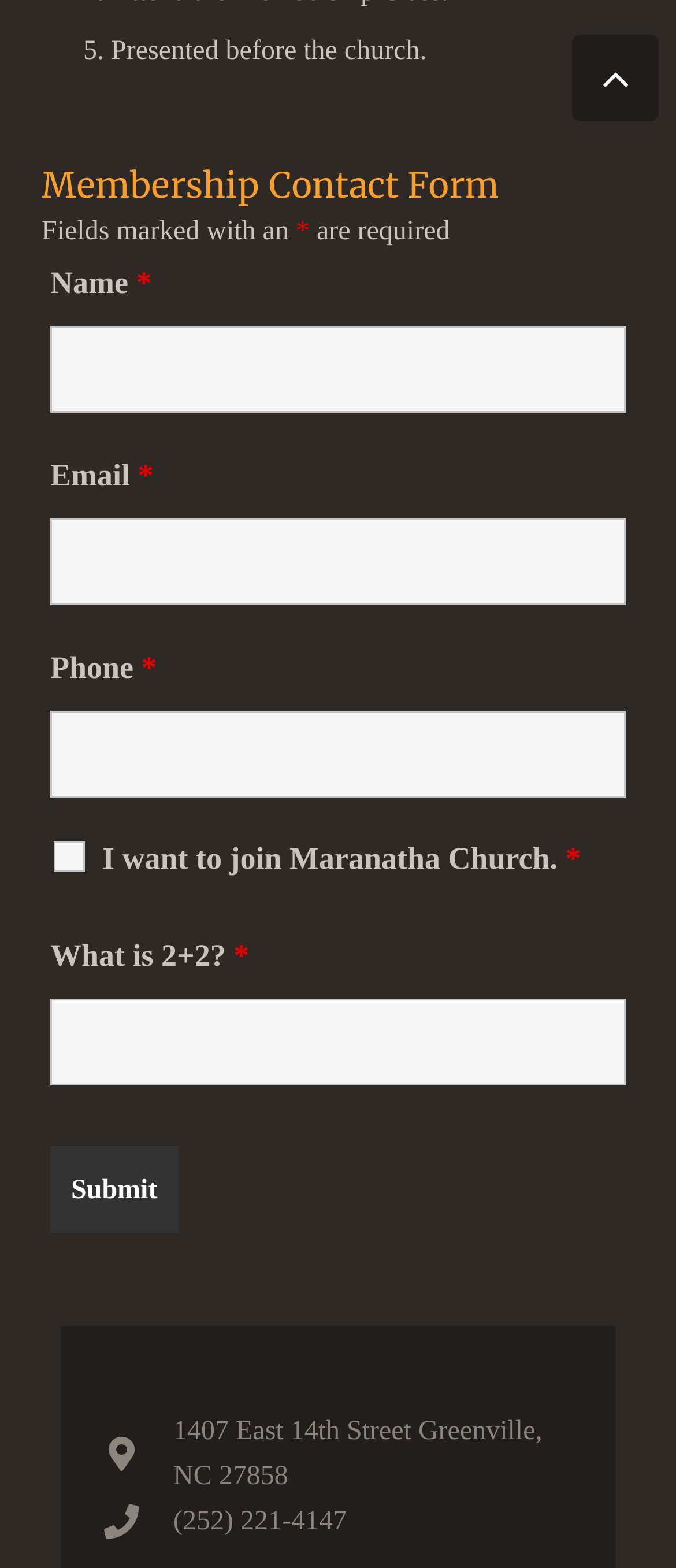Answer the question in one word or a short phrase:
What is the phone number of Maranatha Church?

(252) 221-4147